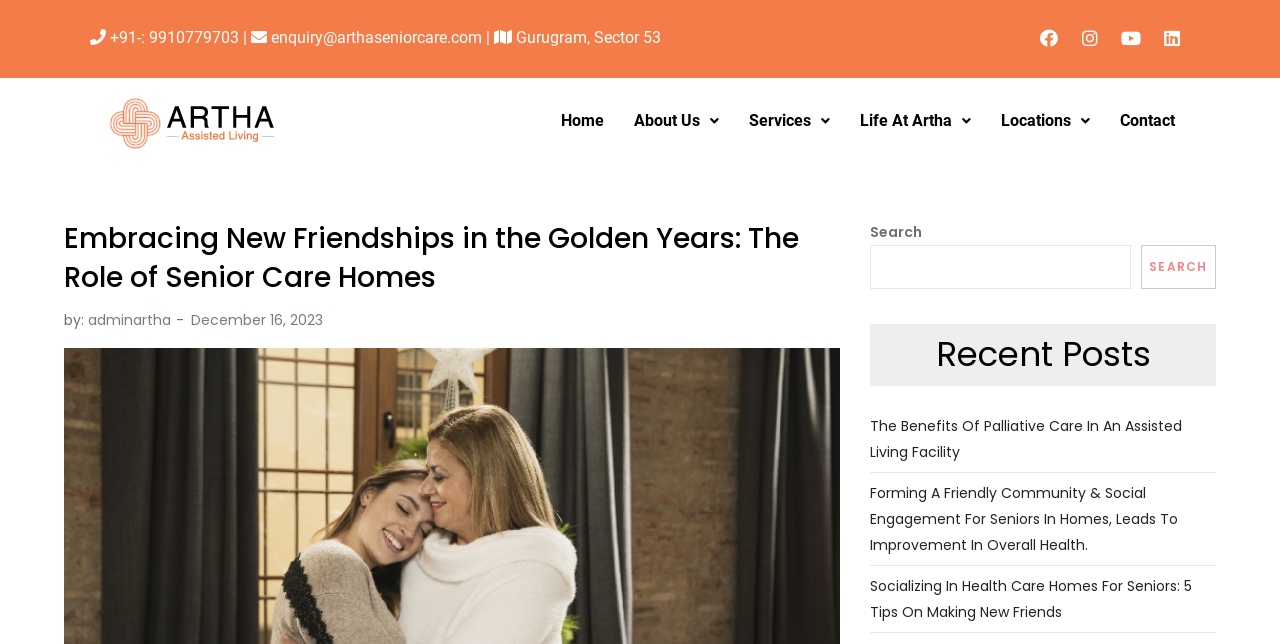Calculate the bounding box coordinates for the UI element based on the following description: "Search". Ensure the coordinates are four float numbers between 0 and 1, i.e., [left, top, right, bottom].

[0.891, 0.38, 0.95, 0.449]